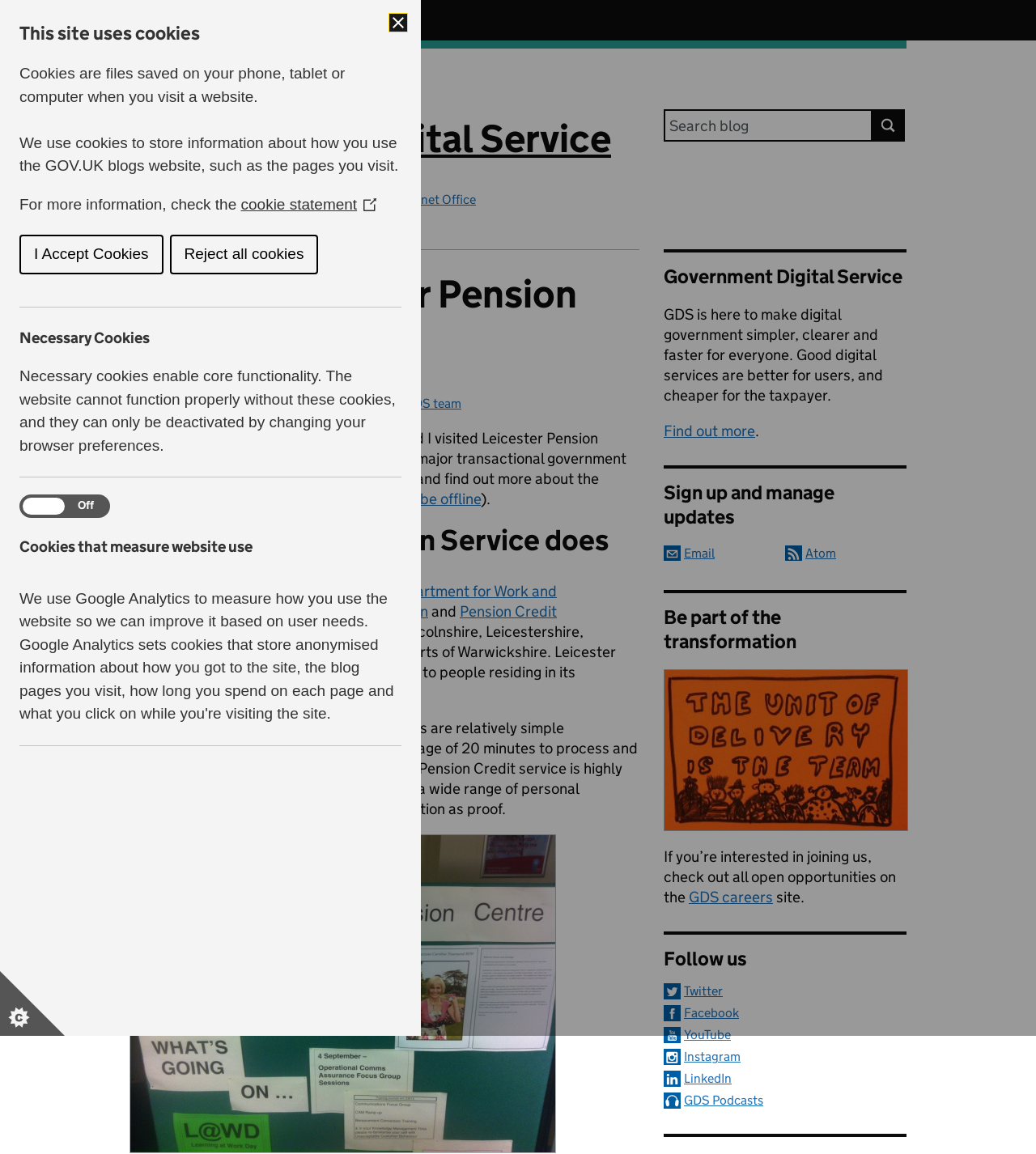Provide a comprehensive description of the webpage.

The webpage is about the Government Digital Service (GDS) and its visit to the Leicester Pension Service. At the top, there is a dialog box about cookies, which includes a heading, some text, and buttons to save and close or accept/reject cookies. Below this, there is a button to set cookie preferences.

On the left side, there is a link to skip to the main content, followed by a link to GOV.UK, which includes an image of the GOV.UK logo. Next to this is a banner with the blog name, "Government Digital Service", and a heading with links to the blog and the Government Digital Service.

Below this, there is a description list with an organization's name, Government Digital Service, and a link to it, followed by a search bar with a search button.

The main content of the webpage starts with a heading, "Visiting Leicester Pension Service", followed by a paragraph of text about the visit. There are also links to the author's name, Reema Mehta, and the date of the post, 16 September 2013. Below this, there are categories with links to Accessibility and GDS team.

The main article discusses the Leicester Pension Service, including what it does, and the services it provides, such as State Pension and Pension Credit applications. There is also an image of a notice board at the Leicester Pension Service.

On the right side, there are several sections, including "Related content and links", "Government Digital Service", "Sign up and manage updates", "Be part of the transformation", and "Follow us". These sections include headings, text, links, and images, such as a link to sign up for updates by email, an image of a team, and links to social media platforms like Twitter, Facebook, and YouTube.